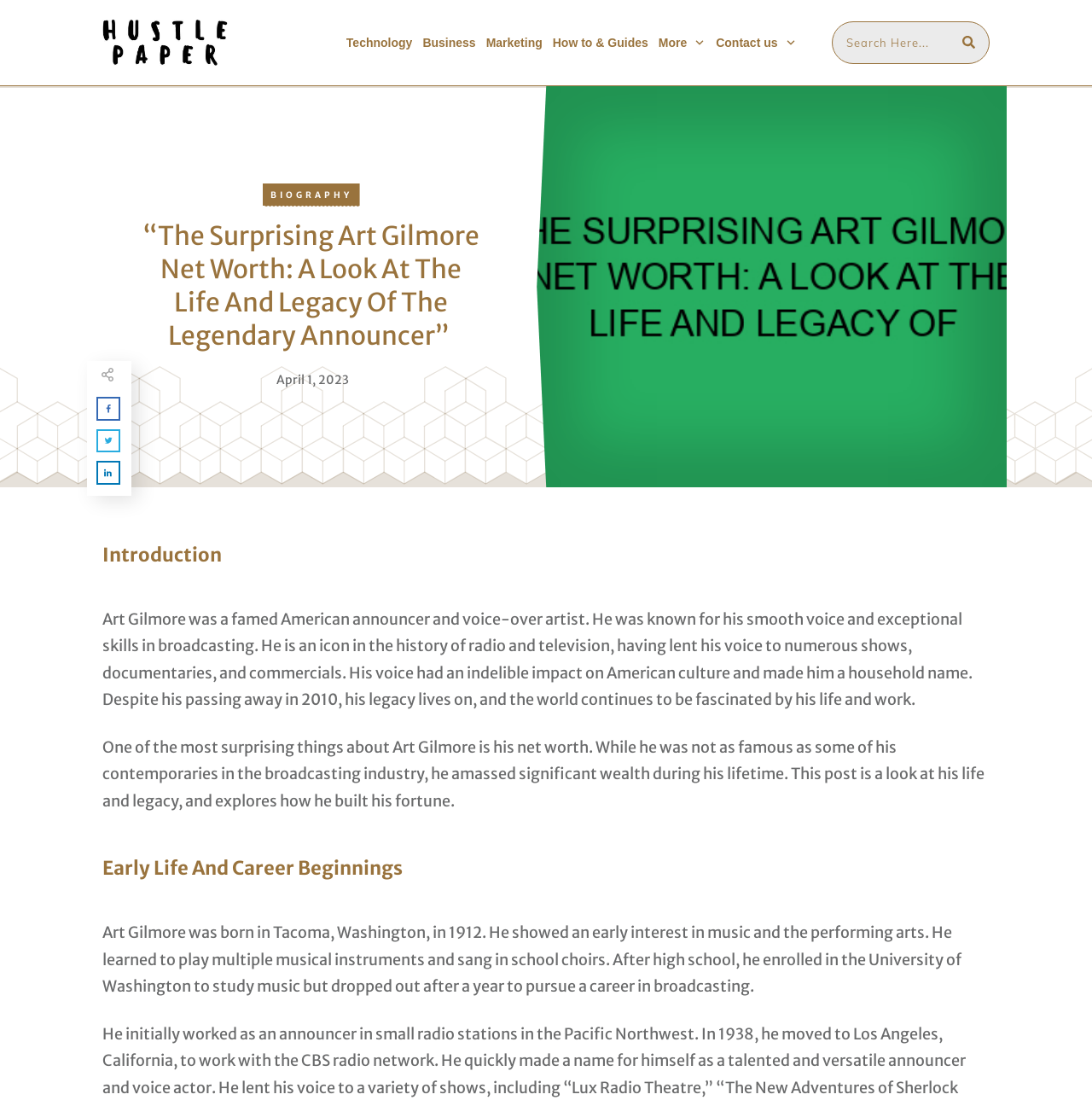Where was Art Gilmore born?
Look at the image and provide a short answer using one word or a phrase.

Tacoma, Washington